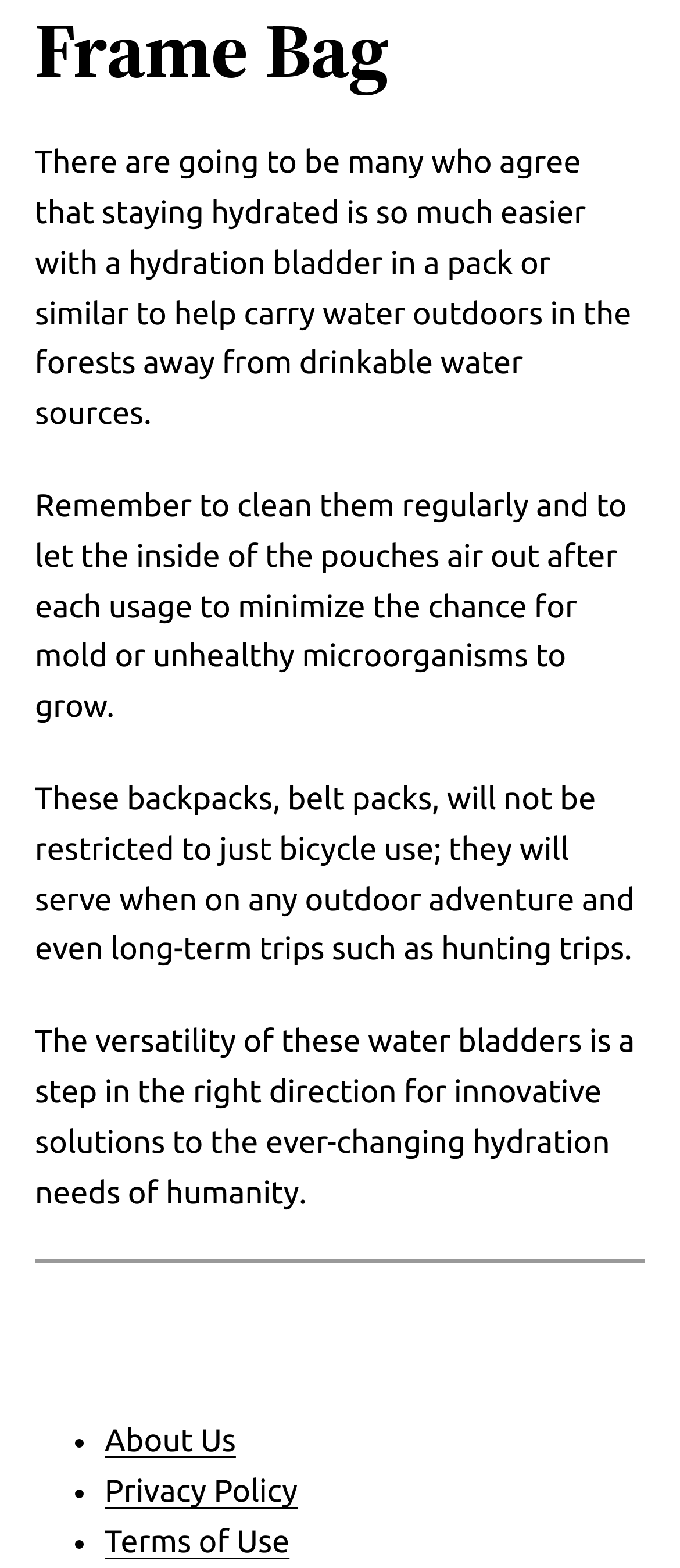What is the main topic of the text?
Utilize the information in the image to give a detailed answer to the question.

The main topic of the text is hydration bladders, which is evident from the sentences discussing their usage, benefits, and maintenance.